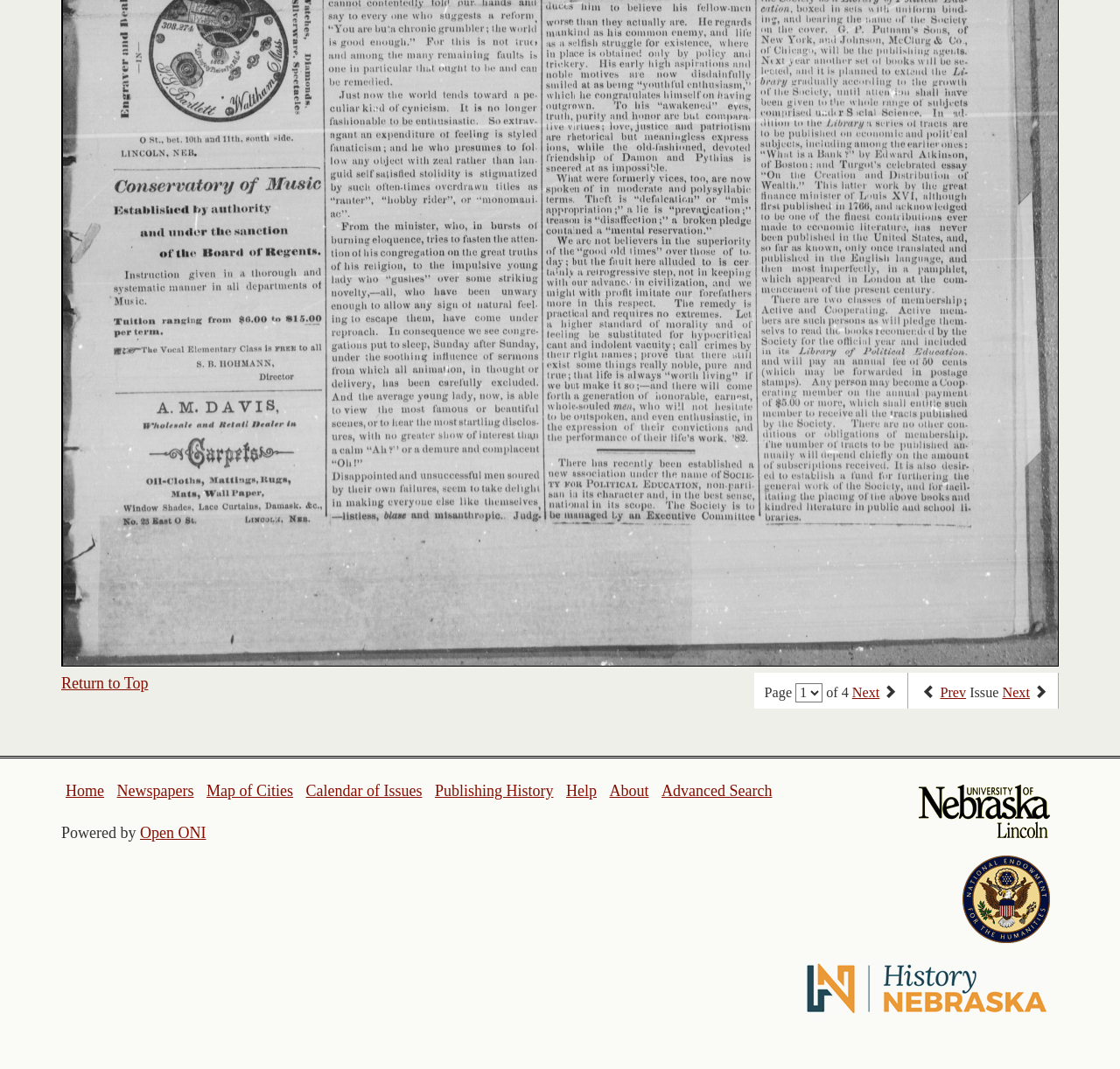Please determine the bounding box coordinates of the clickable area required to carry out the following instruction: "view the previous issue". The coordinates must be four float numbers between 0 and 1, represented as [left, top, right, bottom].

[0.839, 0.641, 0.863, 0.656]